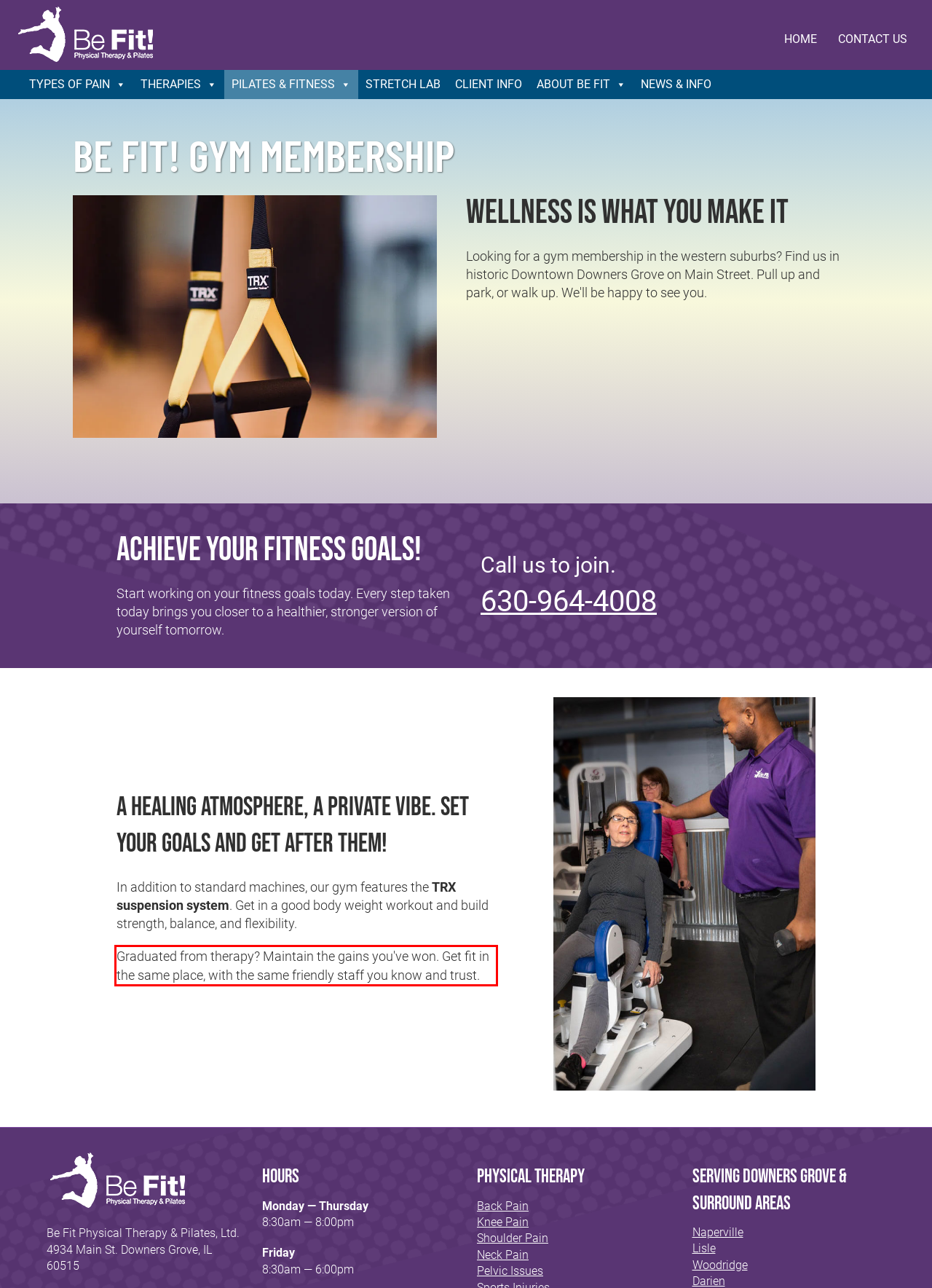Using the provided screenshot, read and generate the text content within the red-bordered area.

Graduated from therapy? Maintain the gains you've won. Get fit in the same place, with the same friendly staff you know and trust.